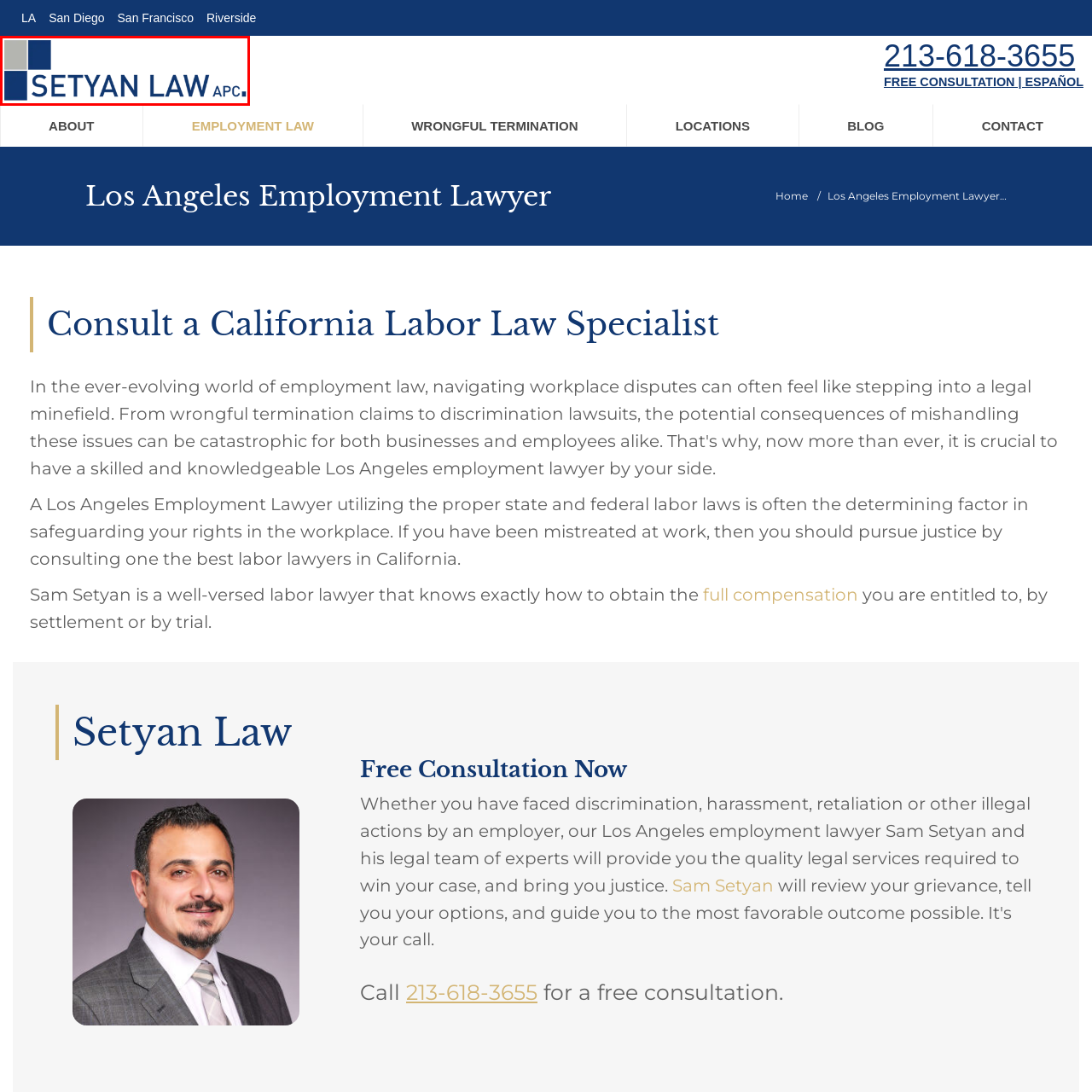What is the color palette used in the logo design?
Examine the visual content inside the red box and reply with a single word or brief phrase that best answers the question.

Blue and gray